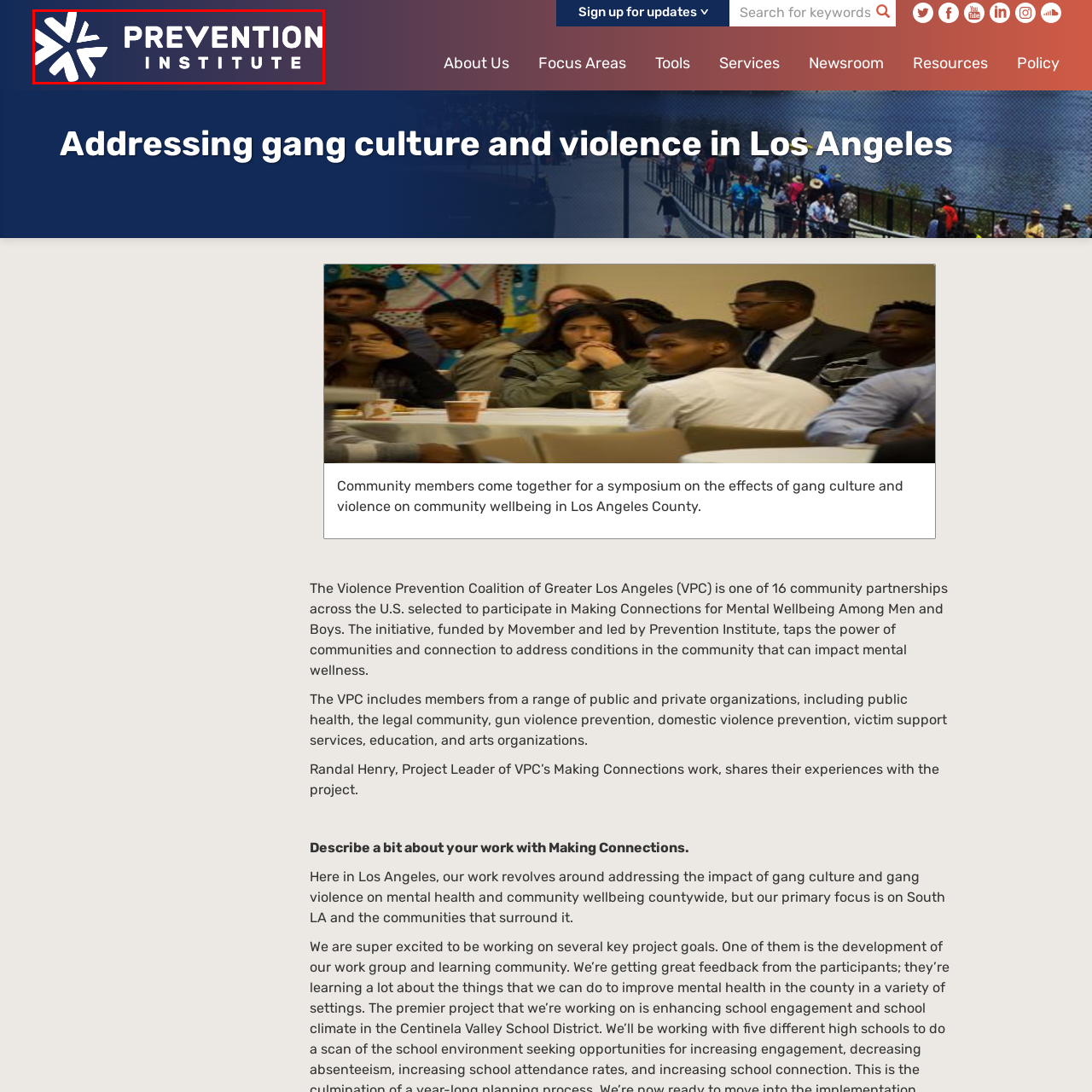Offer a detailed explanation of the scene within the red bounding box.

The image displays the logo of the Prevention Institute, an organization dedicated to addressing public health challenges and promoting healthier communities. The logo features a stylized geometric design, creating a dynamic and modern aesthetic, alongside the bold text "PREVENTION INSTITUTE." This conveys the organization’s mission to implement innovative strategies for violence prevention and community wellbeing, particularly in the context of gang culture in Los Angeles. The logo is designed to resonate with their commitment to fostering positive change through collaborative efforts and mental health initiatives.